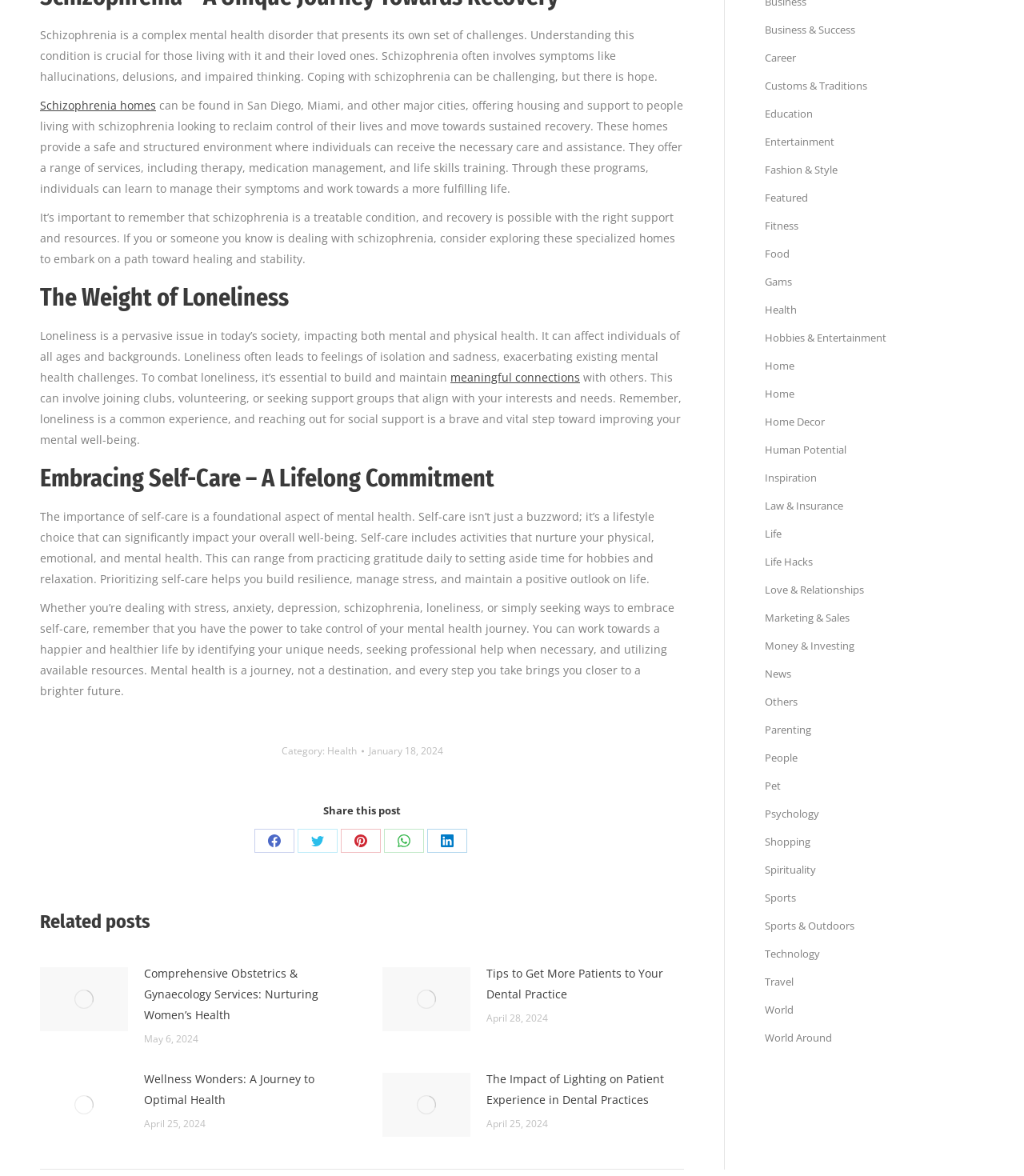What is the importance of self-care?
Can you give a detailed and elaborate answer to the question?

I inferred this answer by reading the text associated with the element that discusses self-care, which states that self-care is a lifestyle choice that can significantly impact overall well-being.